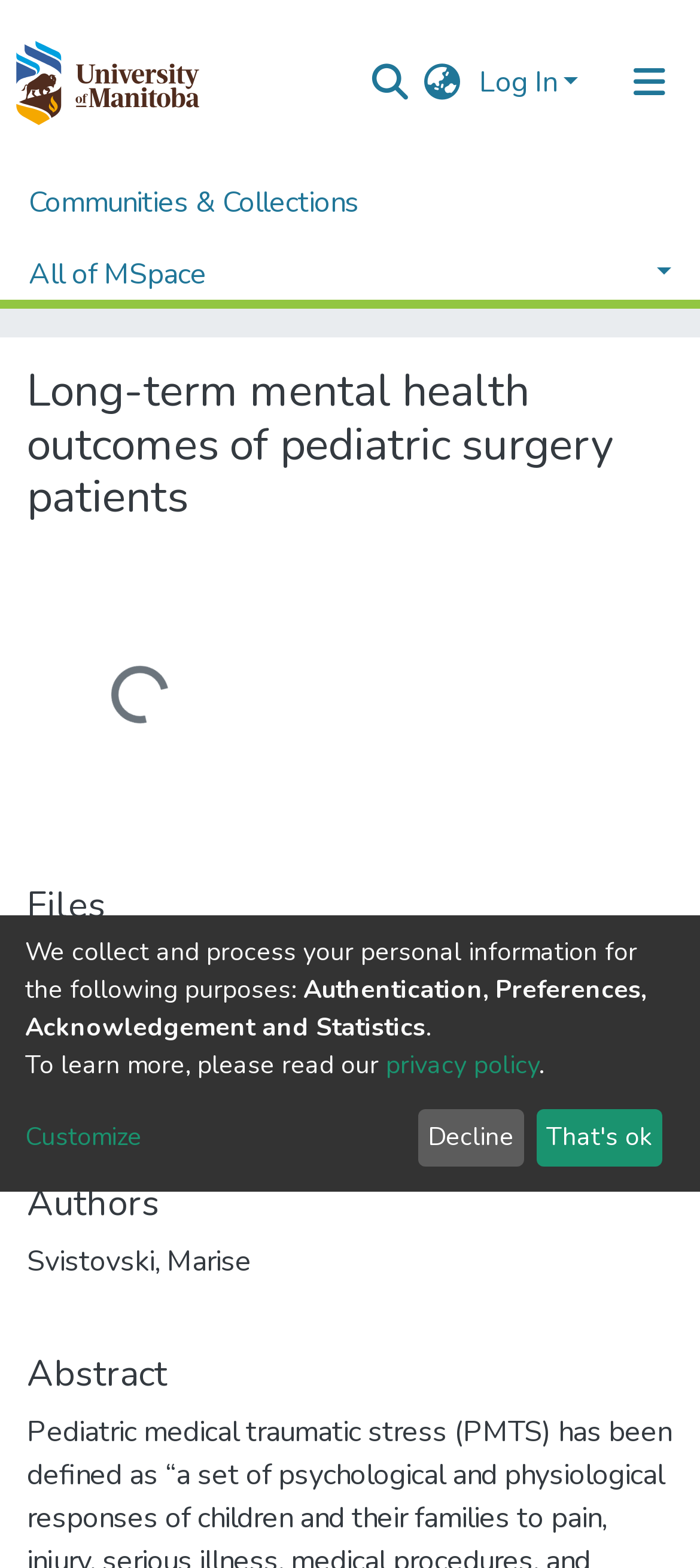Determine the bounding box coordinates of the element that should be clicked to execute the following command: "Read more about Move Well".

None